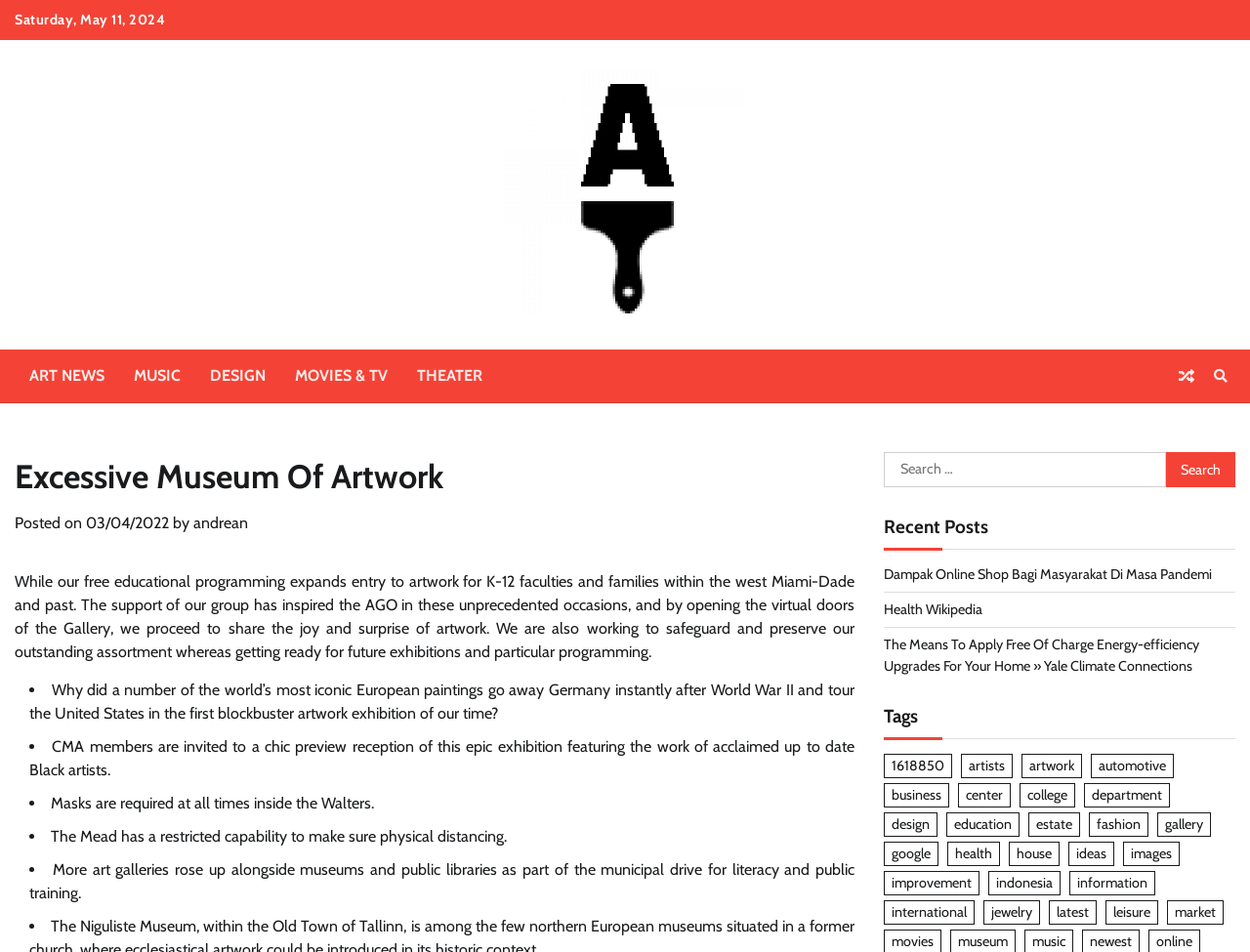Generate a comprehensive description of the webpage content.

The webpage is about the Excessive Museum of Art, with a focus on art, education, and community engagement. At the top, there is a date "Saturday, May 11, 2024" and a link to "Art'sites" with an accompanying image. Below this, there are five links to different categories: "ART NEWS", "MUSIC", "DESIGN", "MOVIES & TV", and "THEATER".

On the left side, there is a section with a heading "Excessive Museum Of Artwork" and a subheading "Posted on 03/04/2022 by andrean". Below this, there is a paragraph of text describing the museum's free educational programming and its impact on the community.

To the right of this section, there is a search bar with a button labeled "Search". Above the search bar, there is a heading "Recent Posts" with three links to recent articles. Below the search bar, there is a heading "Tags" with 25 links to different tags, such as "artists", "artwork", "business", and "education".

The webpage also features a list of four articles or news items, each with a brief summary. The articles appear to be related to art, education, and community engagement.